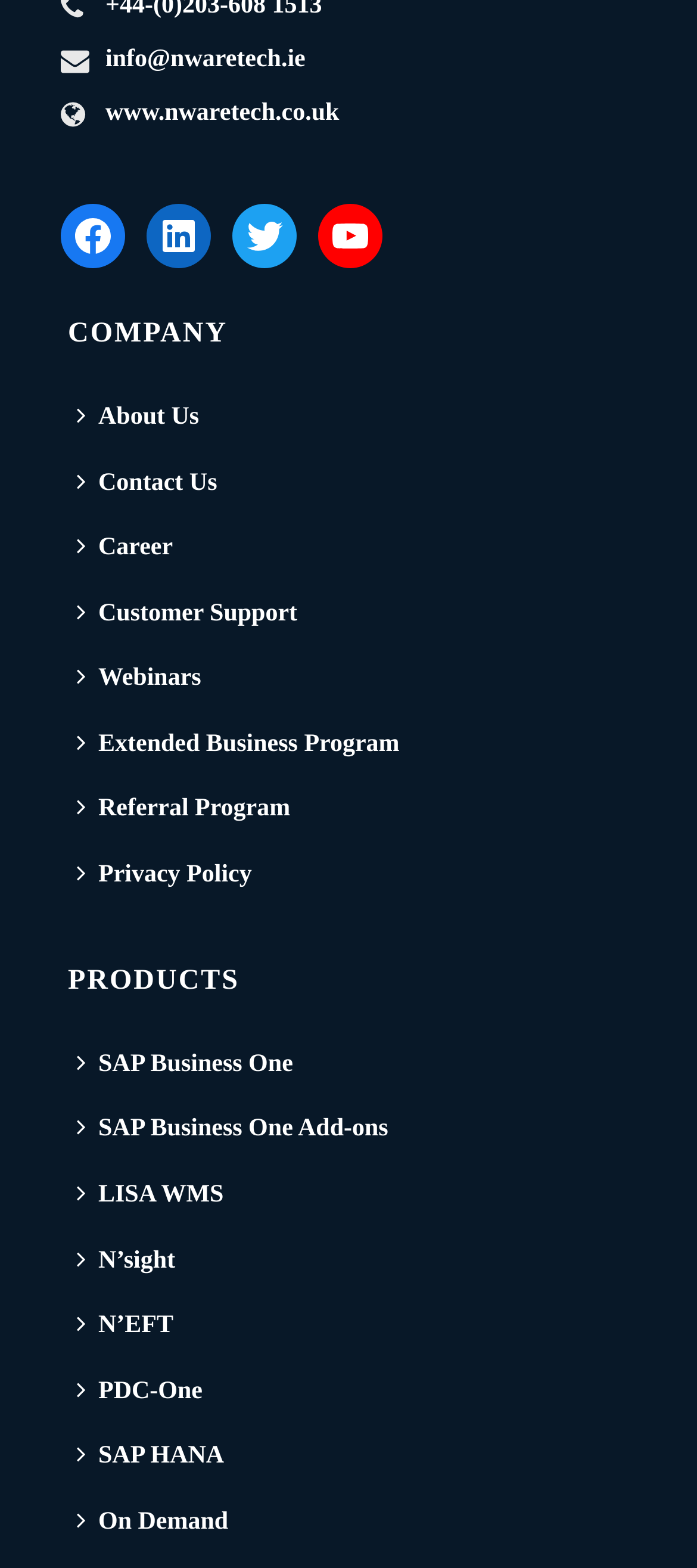Answer the following query with a single word or phrase:
How many social media links are there?

4